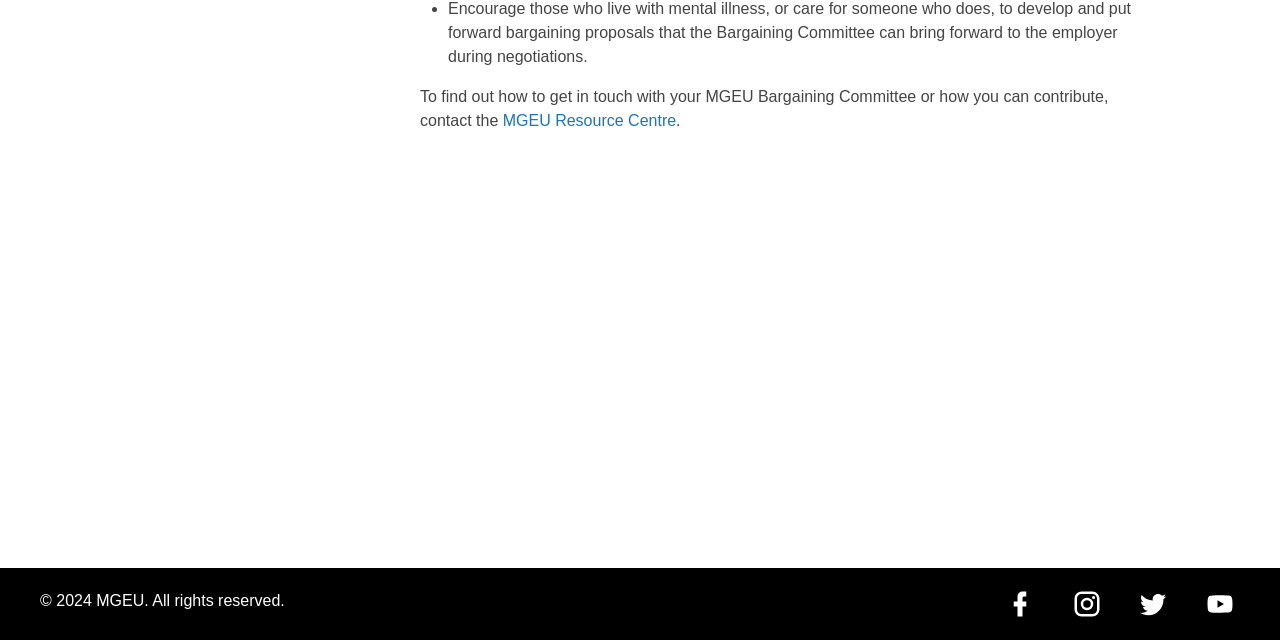From the element description title="Instagram", predict the bounding box coordinates of the UI element. The coordinates must be specified in the format (top-left x, top-left y, bottom-right x, bottom-right y) and should be within the 0 to 1 range.

[0.833, 0.912, 0.865, 0.991]